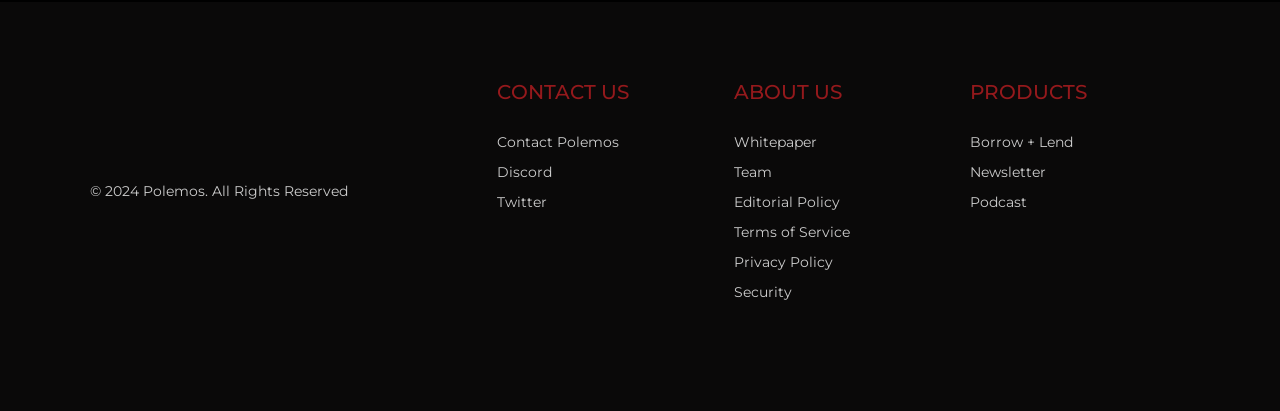Provide a brief response to the question using a single word or phrase: 
What is the second heading on the webpage?

ABOUT US